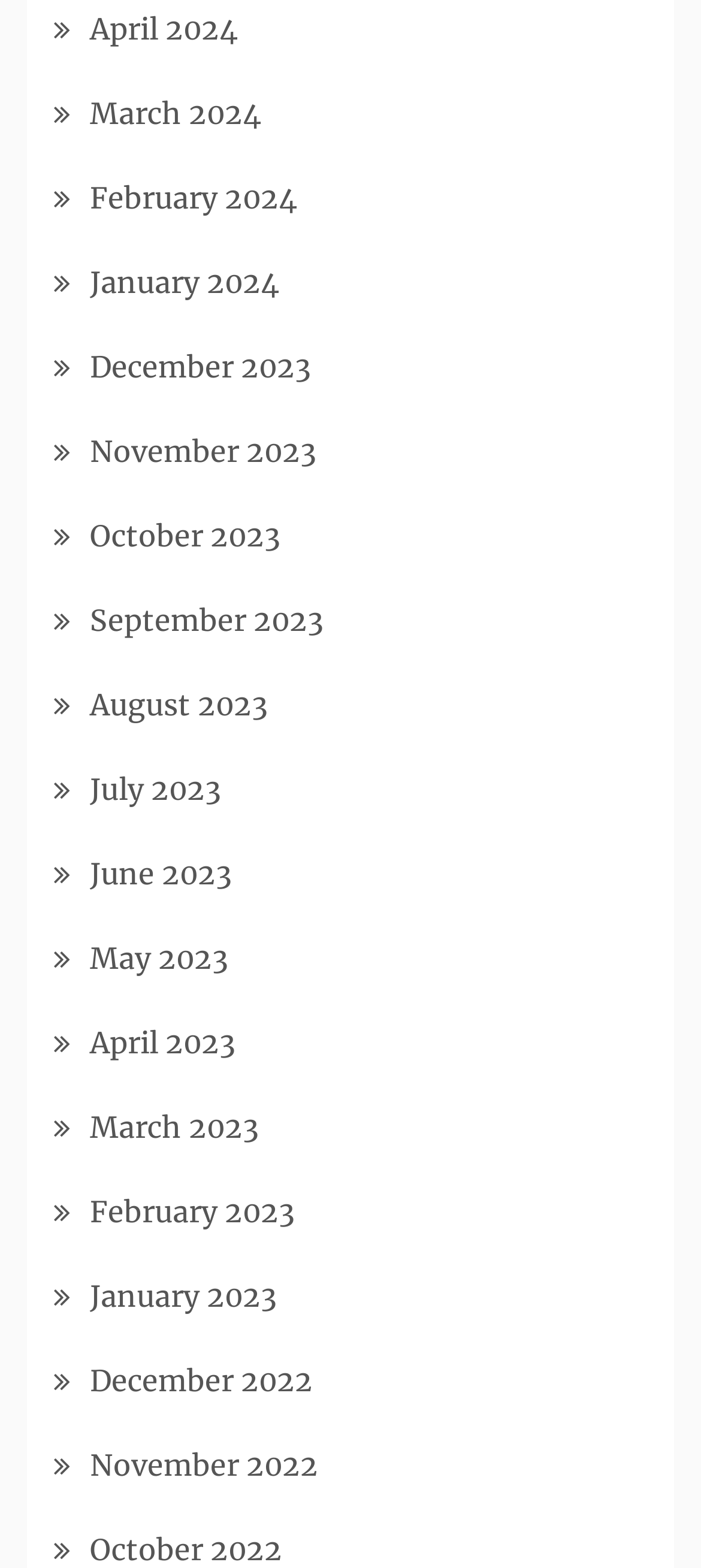Please determine the bounding box coordinates for the element that should be clicked to follow these instructions: "go to March 2023".

[0.128, 0.707, 0.369, 0.73]